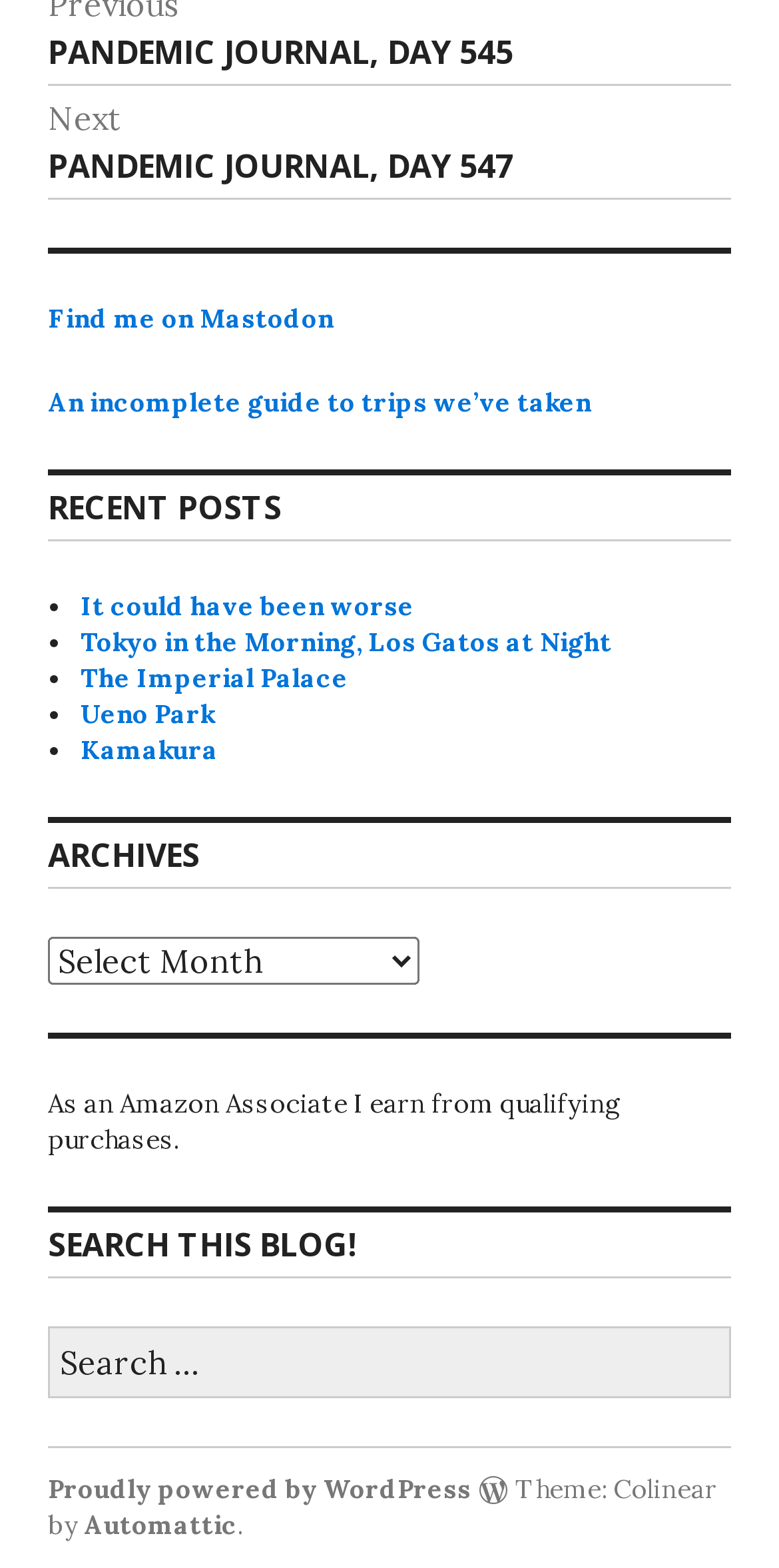Identify the bounding box of the HTML element described as: "Parentship Routine".

None